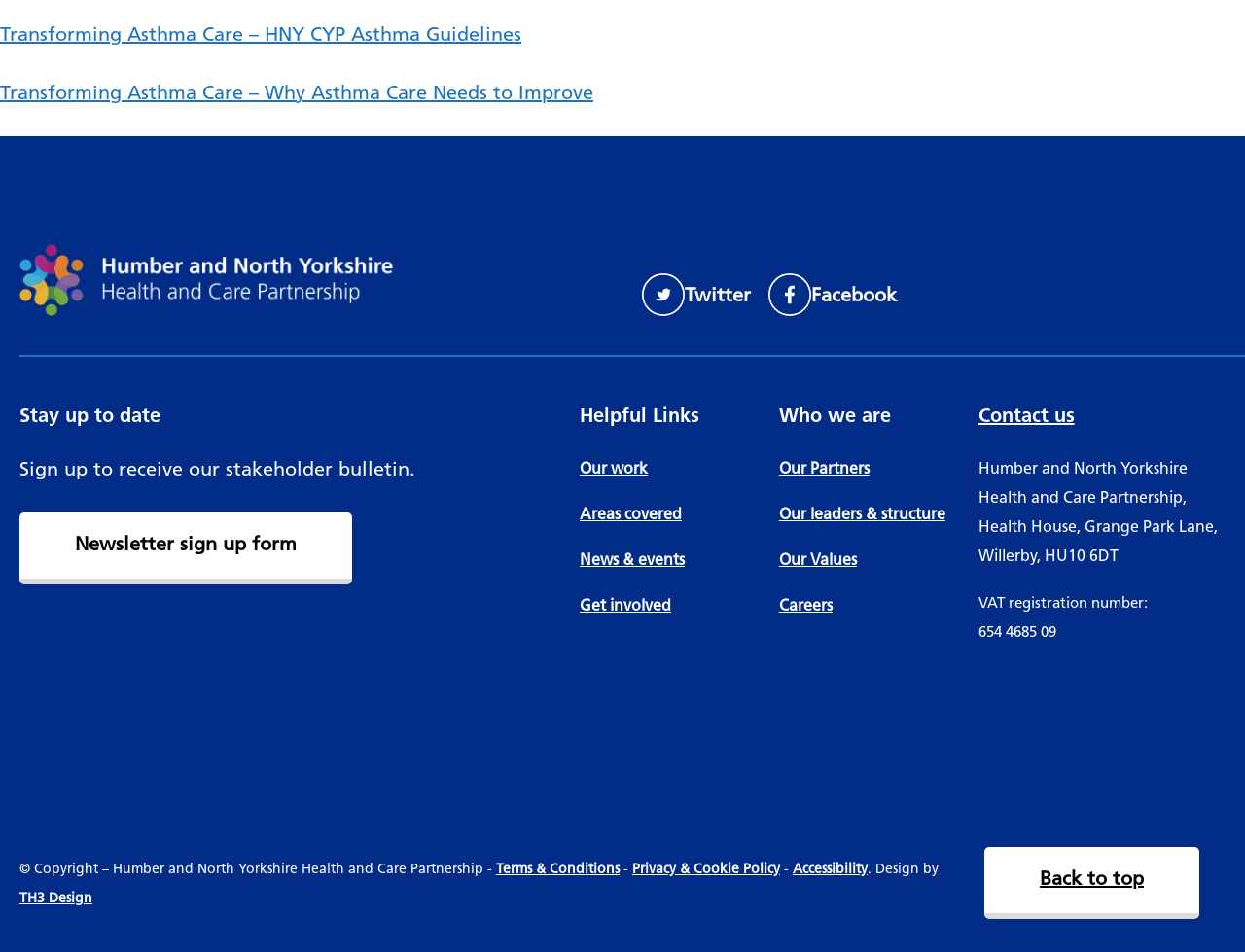Find the bounding box coordinates of the element I should click to carry out the following instruction: "View Terms & Conditions".

[0.398, 0.904, 0.498, 0.92]